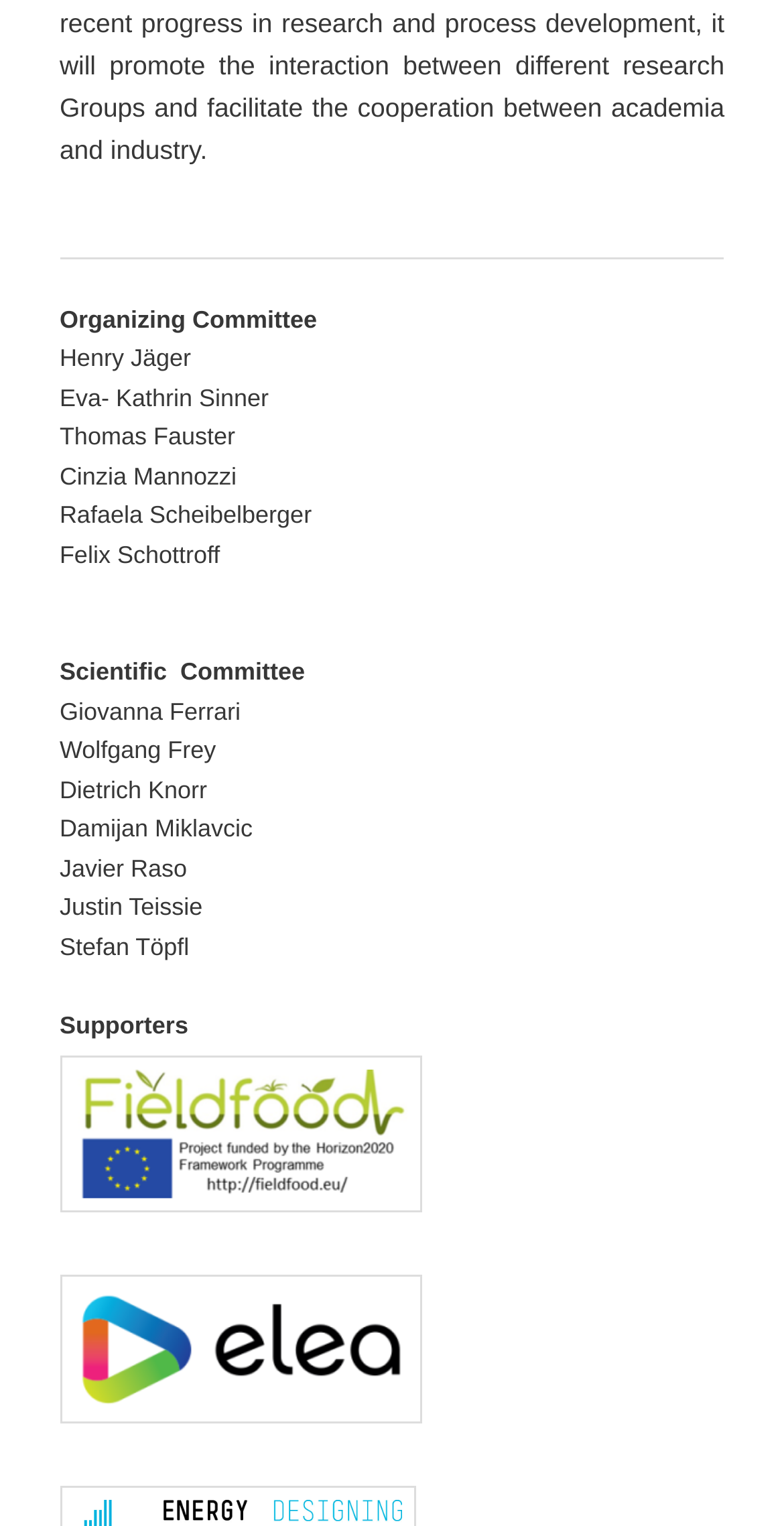What is the name of the first person in the Scientific Committee?
Using the information presented in the image, please offer a detailed response to the question.

I looked at the headings under the 'Scientific Committee' section and found that the first person listed is Giovanna Ferrari.